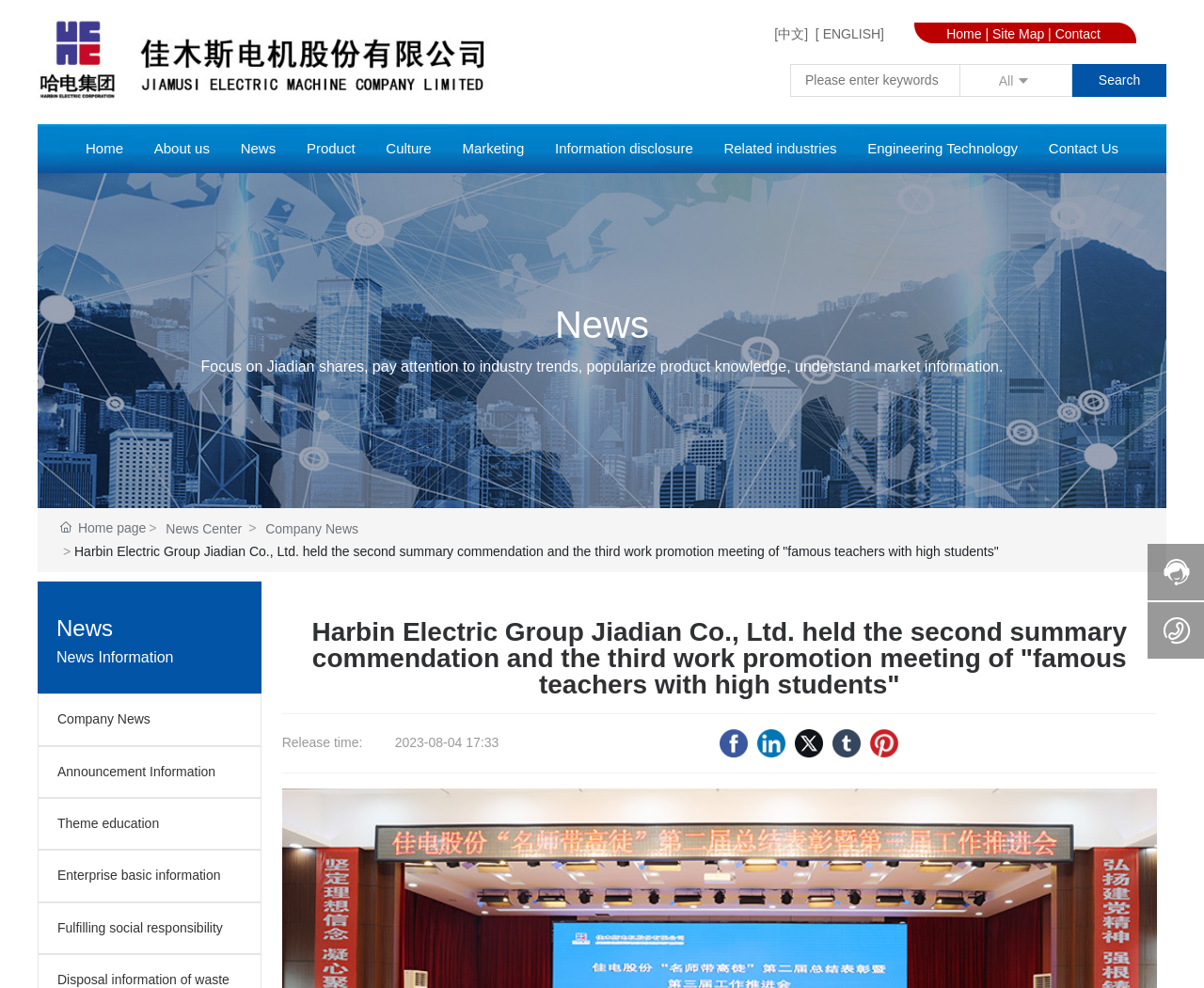Please specify the bounding box coordinates of the region to click in order to perform the following instruction: "Switch to English".

[0.677, 0.026, 0.734, 0.042]